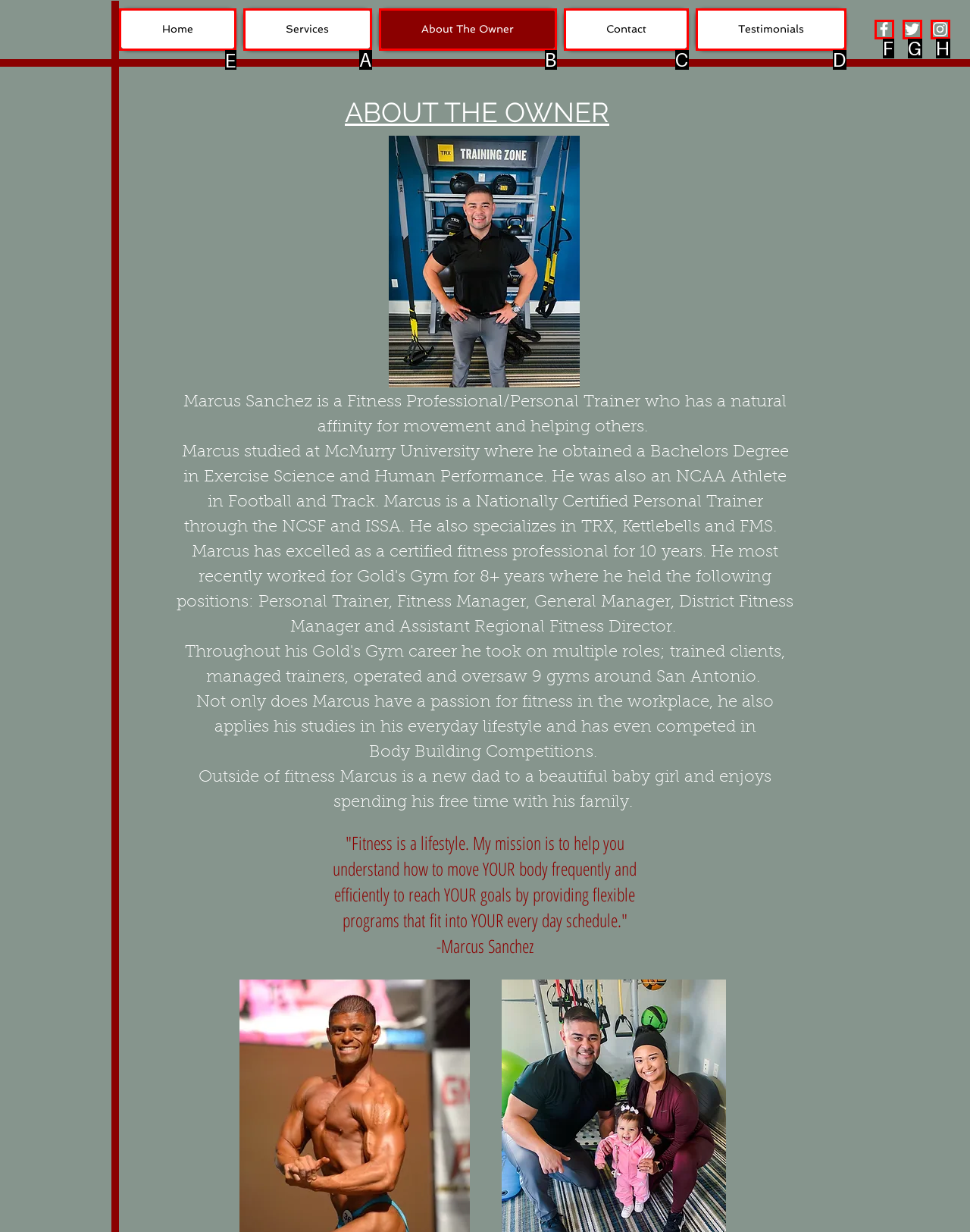Identify the correct UI element to click to achieve the task: Click on the Home link.
Answer with the letter of the appropriate option from the choices given.

E